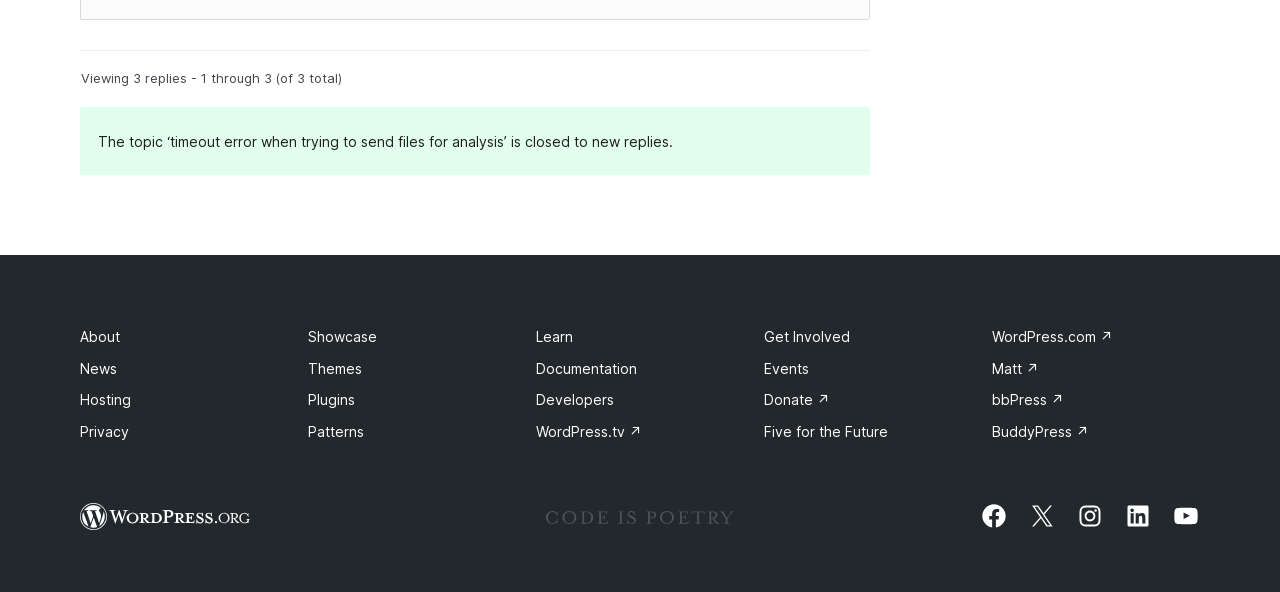Locate the bounding box coordinates of the clickable part needed for the task: "View WordPress.org".

[0.062, 0.85, 0.196, 0.899]